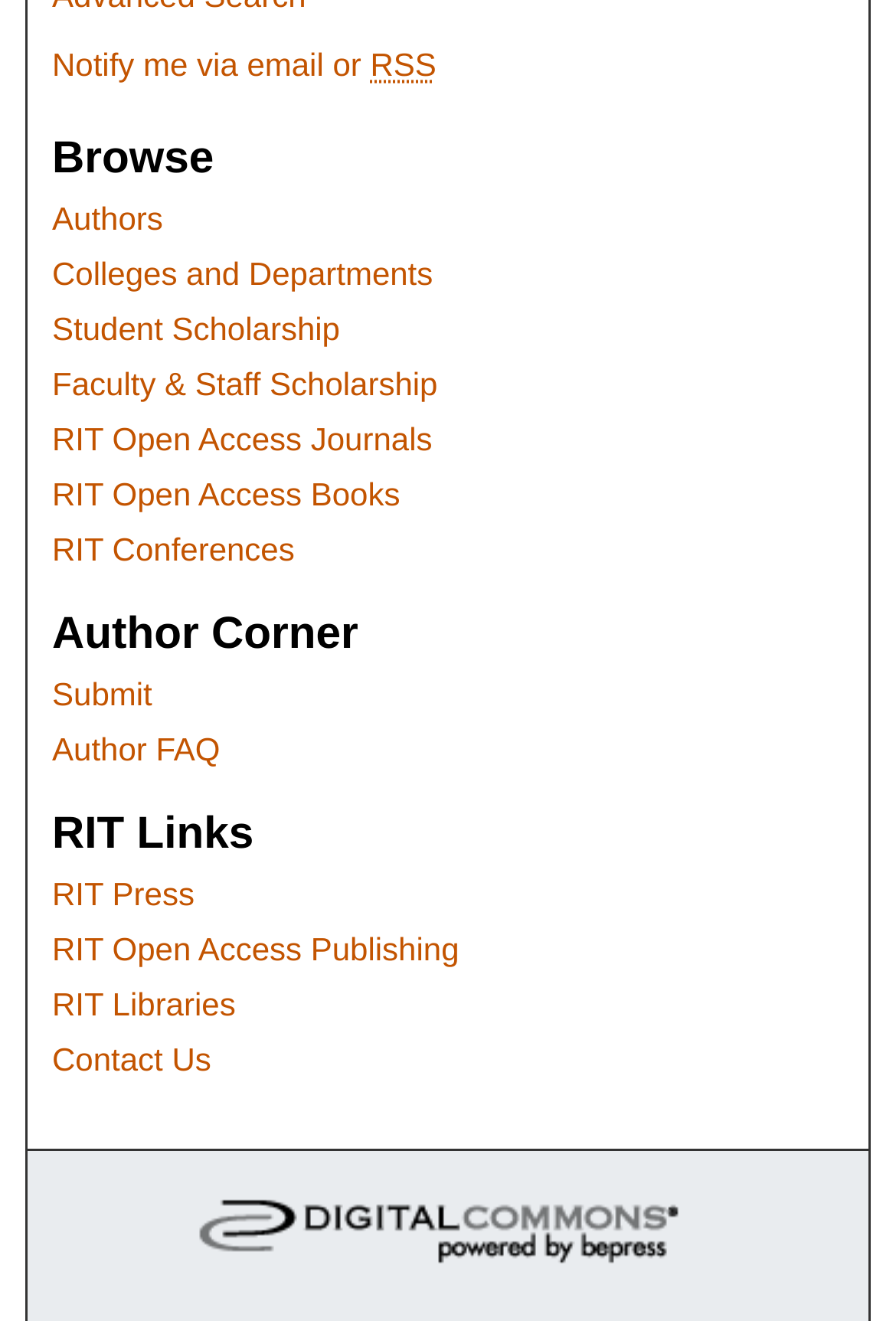For the following element description, predict the bounding box coordinates in the format (top-left x, top-left y, bottom-right x, bottom-right y). All values should be floating point numbers between 0 and 1. Description: RIT Conferences

[0.058, 0.402, 0.942, 0.43]